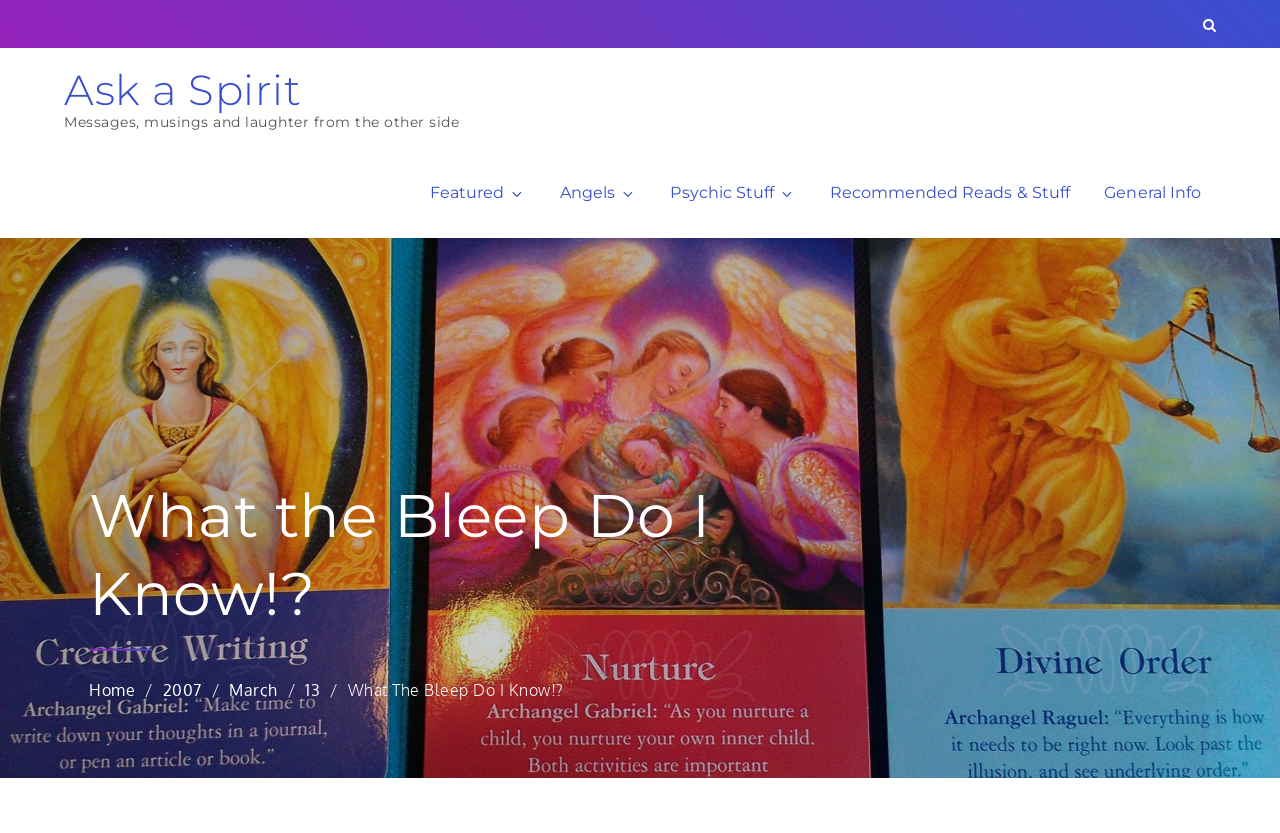Create a detailed summary of the webpage's content and design.

The webpage is about a personal blog, specifically a post about the movie "What the Bleep Do We Know!?". At the top right corner, there is a link to an unknown page. Below it, the title "Ask a Spirit" is displayed, followed by a tagline "Messages, musings and laughter from the other side". 

On the same horizontal level, there are five links: "Featured", "Angels", "Psychic Stuff", "Recommended Reads & Stuff", and "General Info", which are evenly spaced and take up most of the width of the page. 

Below these links, there is a table that occupies most of the page. Within the table, the title "What the Bleep Do I Know!?" is displayed in a larger font, indicating that it's a heading. 

Under the title, there is a navigation section with breadcrumbs, which shows the path "Home" > "2007" > "March" > "13" > "What The Bleep Do I Know!?". This suggests that the post is from March 13, 2007.